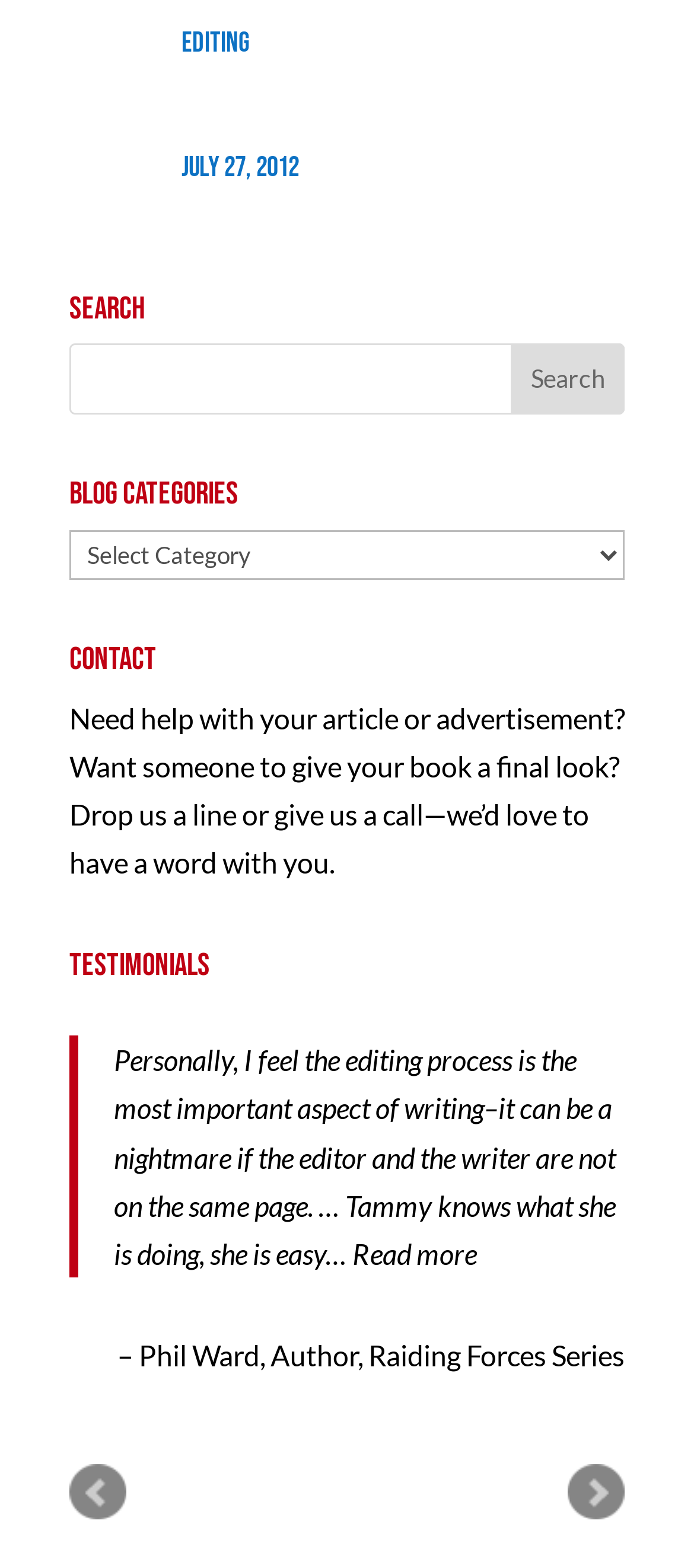Give a one-word or one-phrase response to the question: 
Who is the author mentioned in the testimonial?

Phil Ward